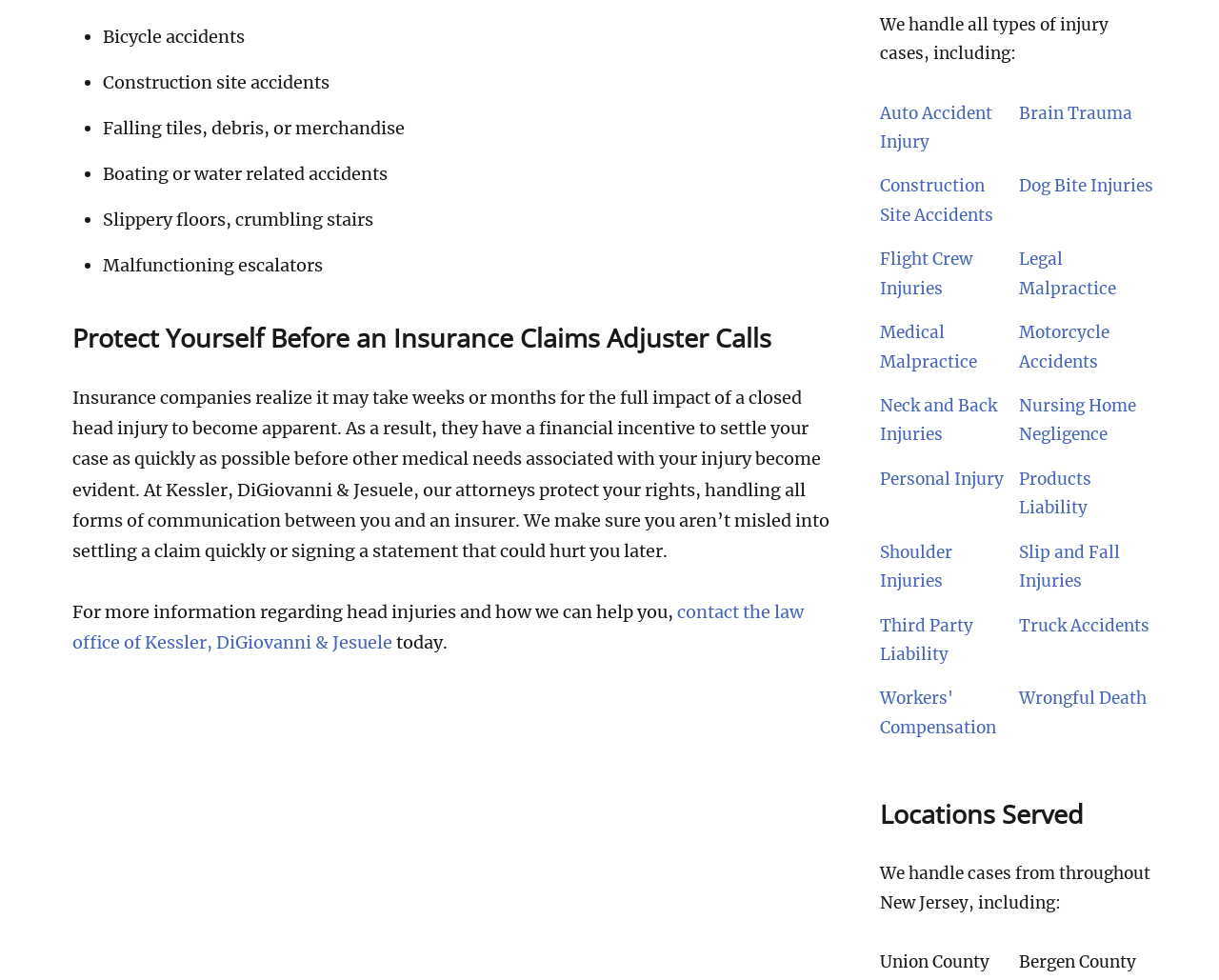Please provide a one-word or short phrase answer to the question:
Where are the locations served by the law office?

New Jersey